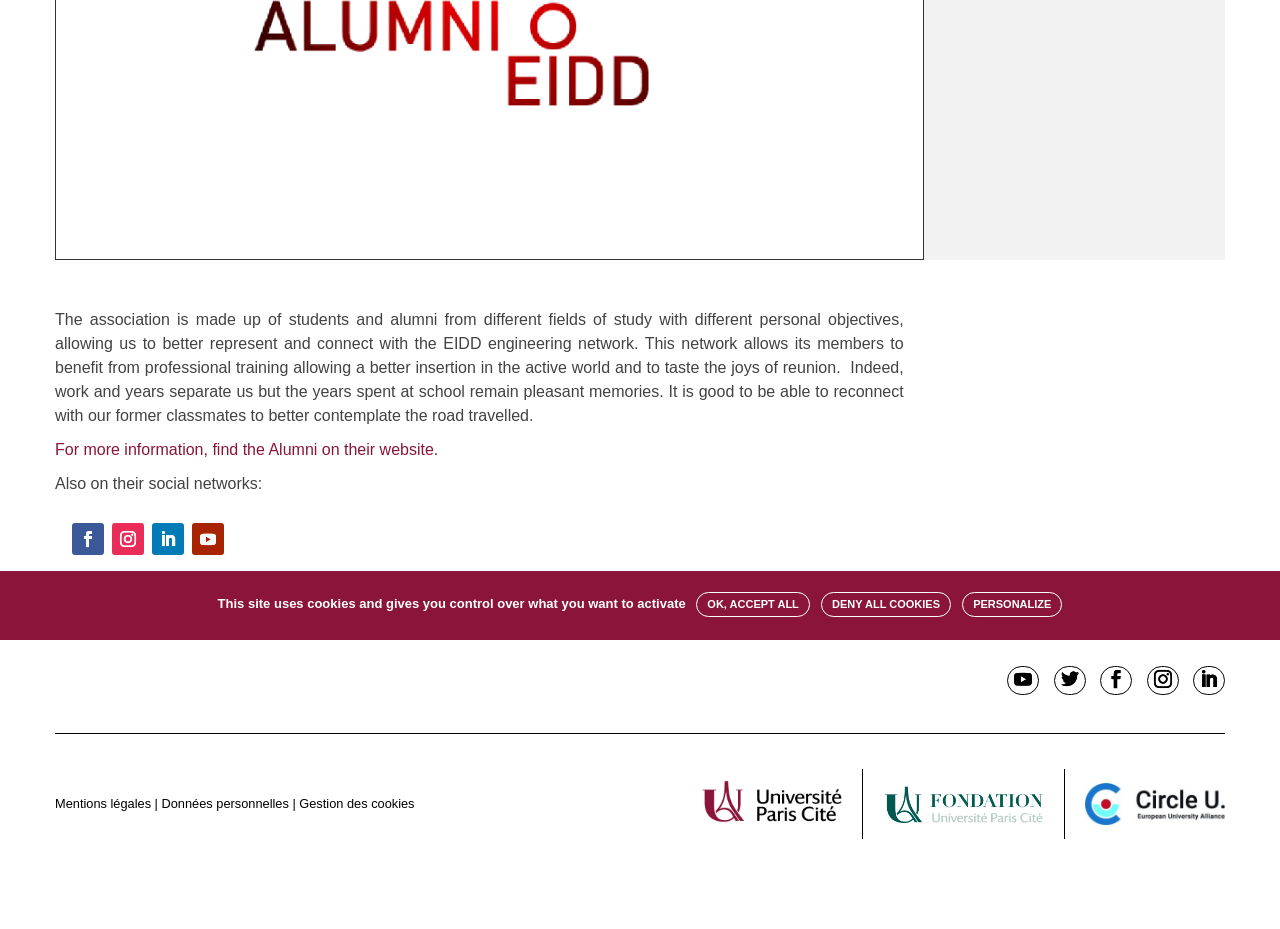Specify the bounding box coordinates (top-left x, top-left y, bottom-right x, bottom-right y) of the UI element in the screenshot that matches this description: alt="fondation UP"

[0.69, 0.871, 0.815, 0.889]